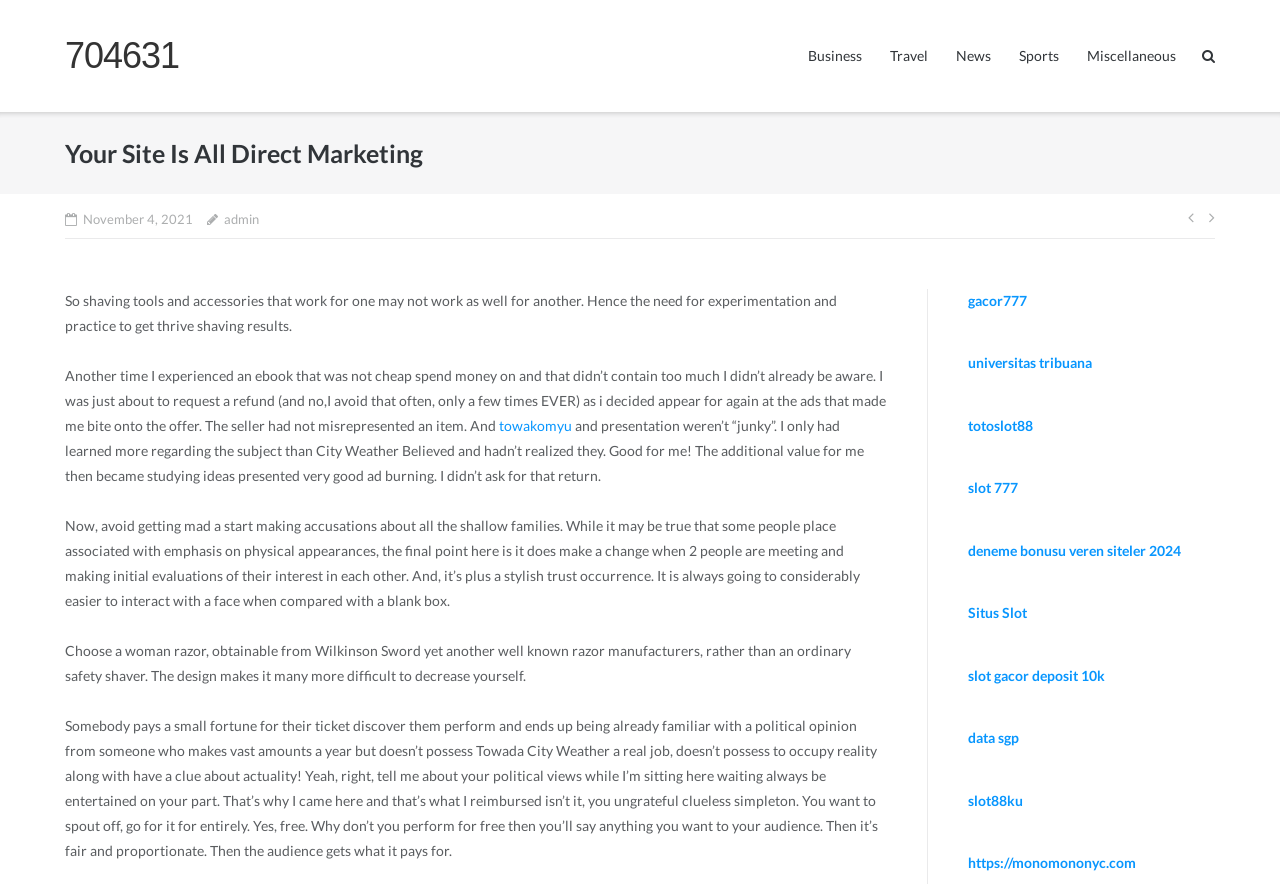Provide your answer in a single word or phrase: 
What is the author's opinion about celebrities expressing political views?

Negative